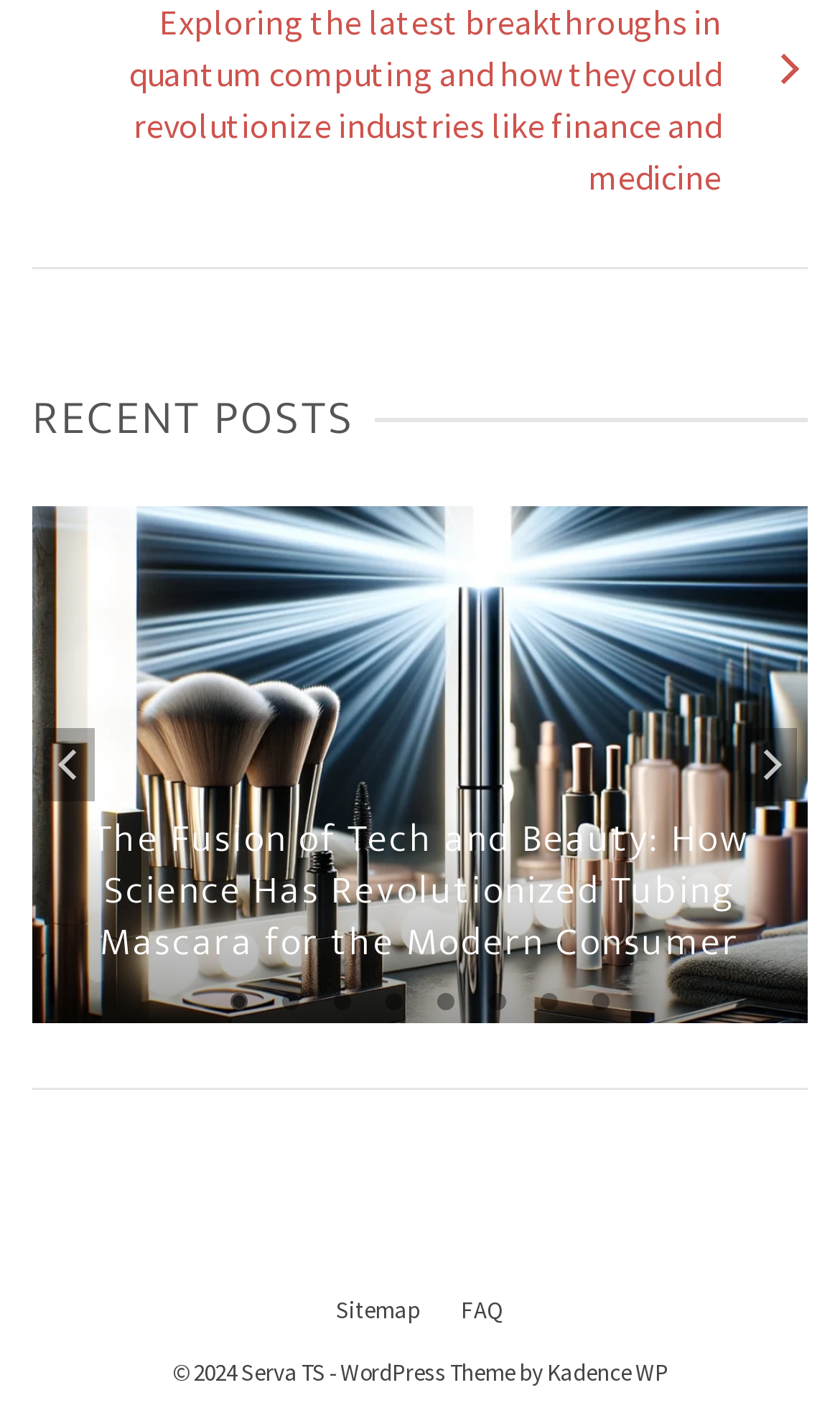Please find the bounding box coordinates of the element that must be clicked to perform the given instruction: "Select the '2 of 8' tab". The coordinates should be four float numbers from 0 to 1, i.e., [left, top, right, bottom].

[0.321, 0.696, 0.372, 0.727]